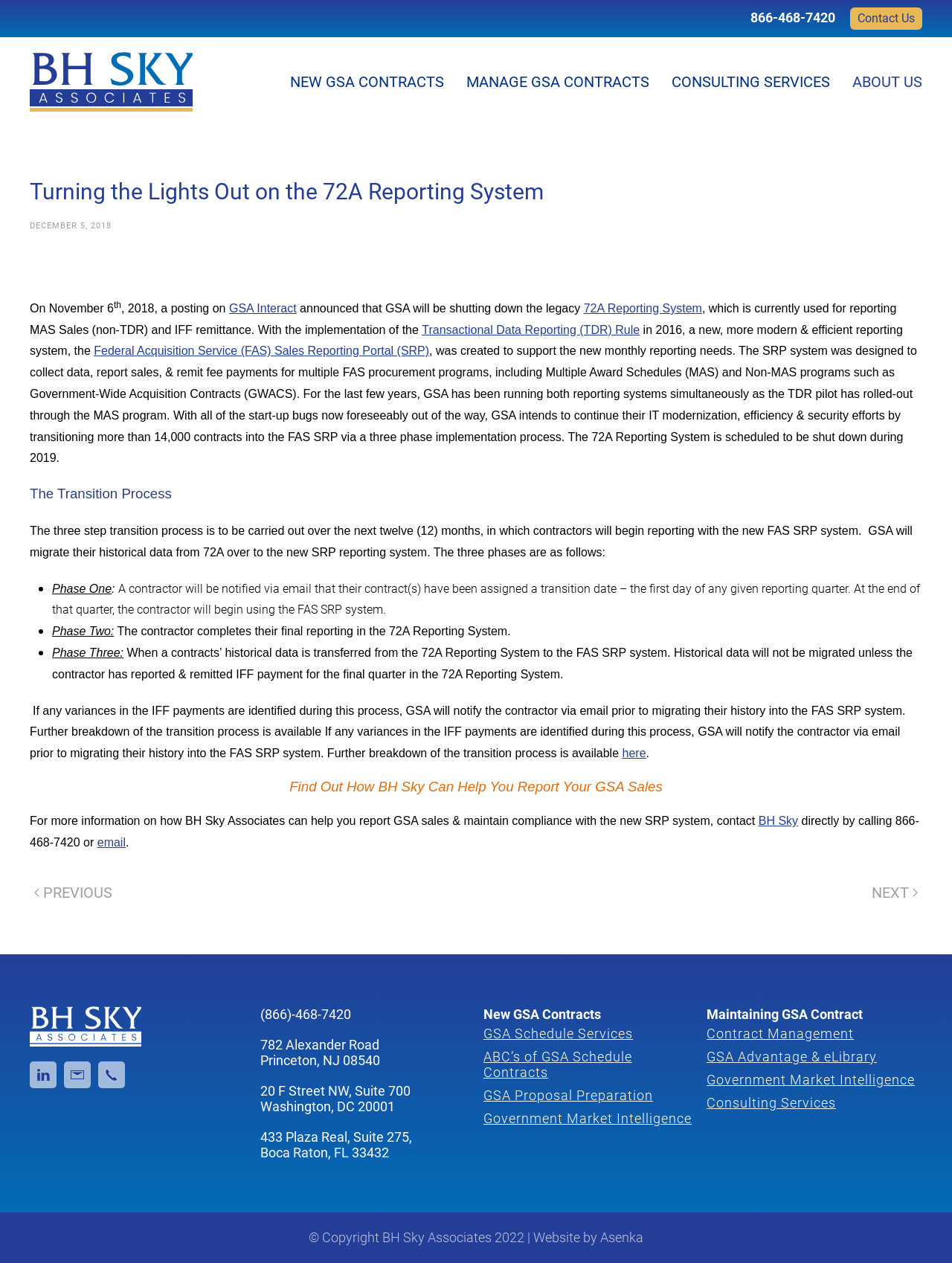Please specify the bounding box coordinates in the format (top-left x, top-left y, bottom-right x, bottom-right y), with all values as floating point numbers between 0 and 1. Identify the bounding box of the UI element described by: GSA Advantage & eLibrary

[0.742, 0.827, 0.969, 0.845]